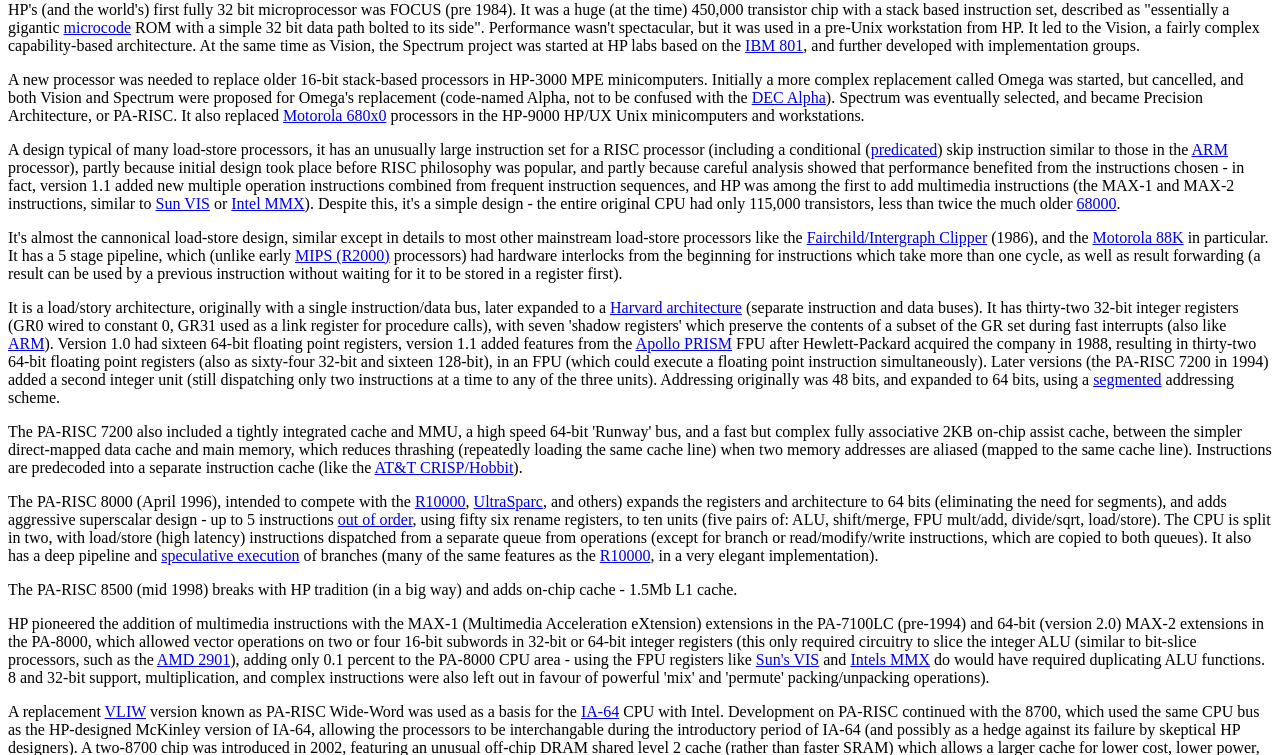Please determine the bounding box coordinates of the clickable area required to carry out the following instruction: "click the link 'predicated'". The coordinates must be four float numbers between 0 and 1, represented as [left, top, right, bottom].

[0.68, 0.186, 0.732, 0.209]